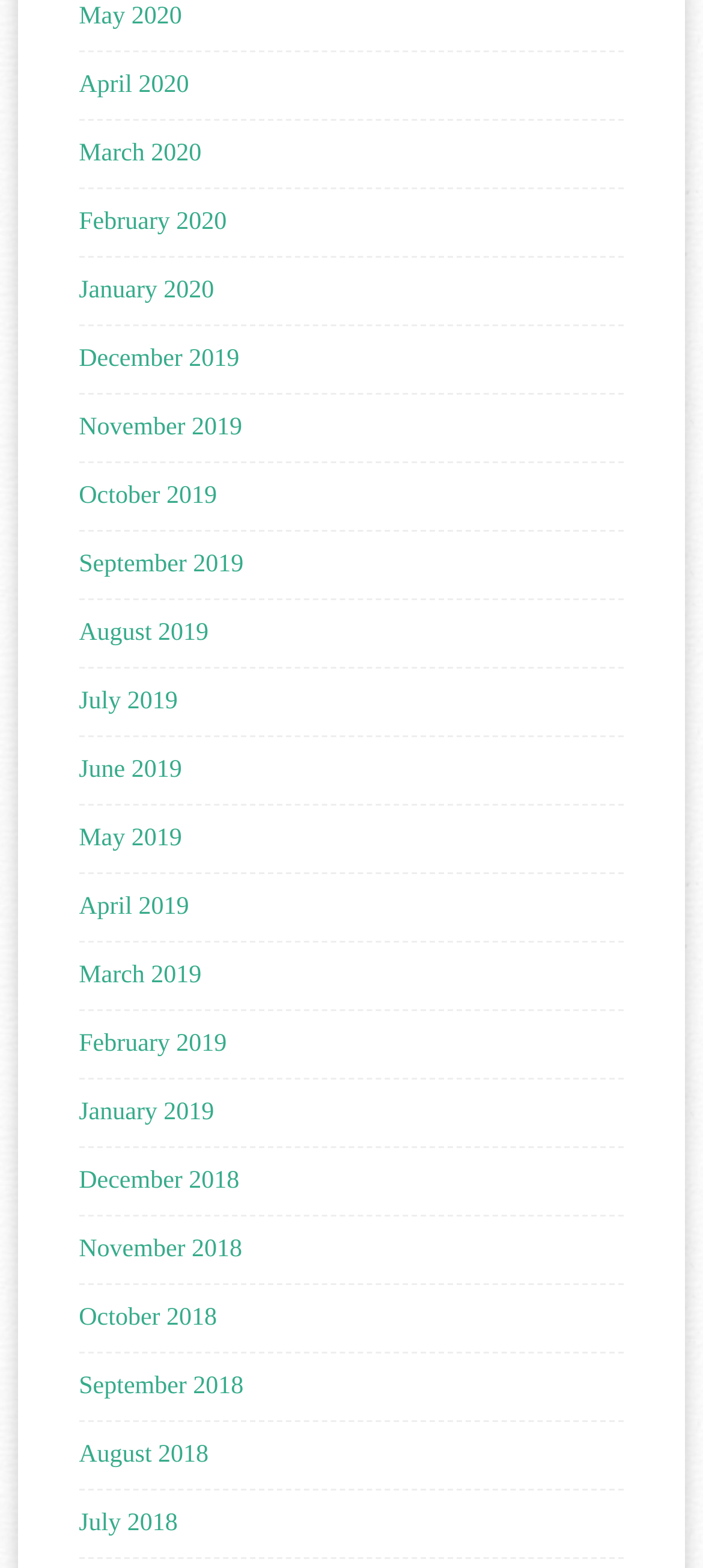Pinpoint the bounding box coordinates of the clickable area necessary to execute the following instruction: "view January 2018". The coordinates should be given as four float numbers between 0 and 1, namely [left, top, right, bottom].

[0.112, 0.702, 0.305, 0.719]